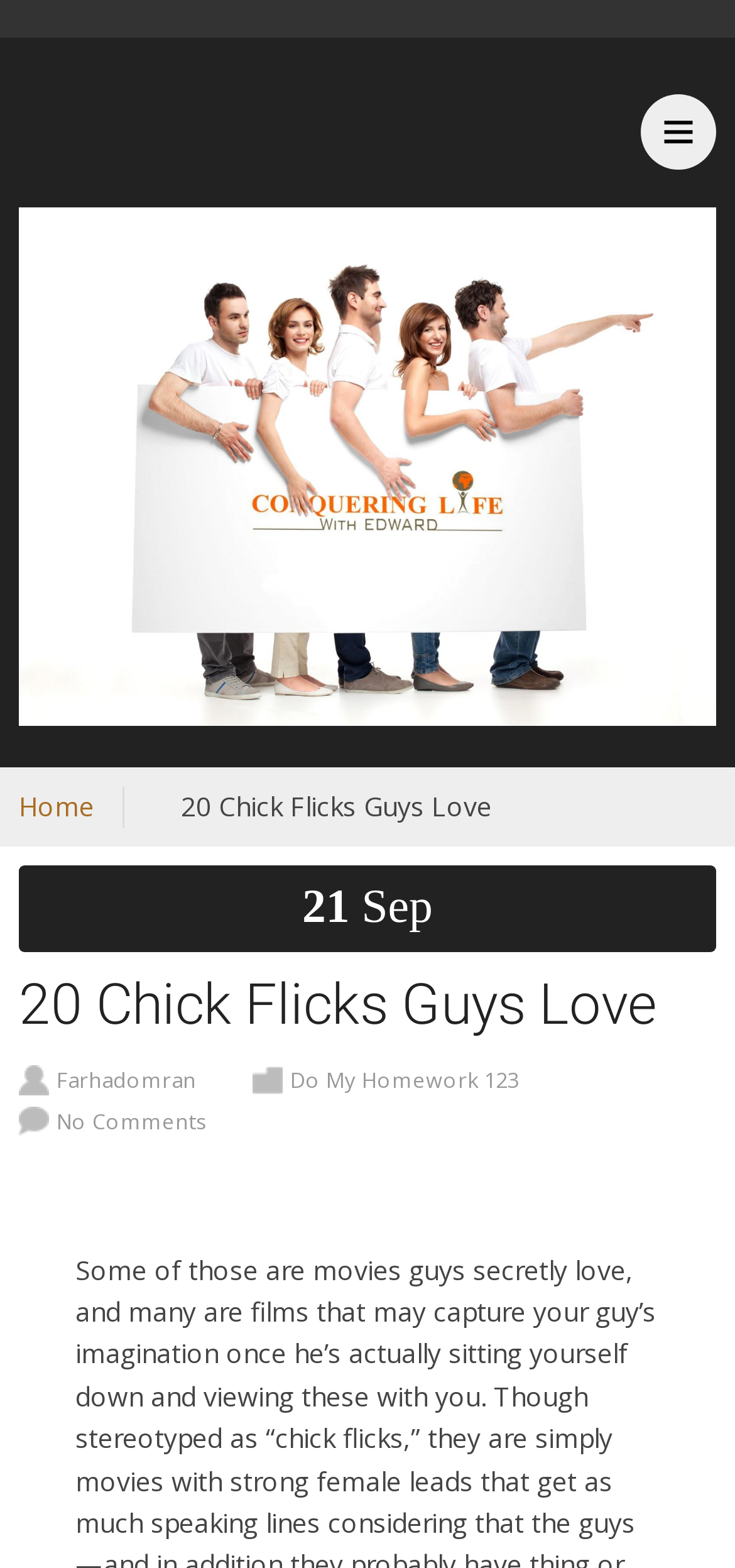Give a short answer using one word or phrase for the question:
How many images are on the webpage?

1